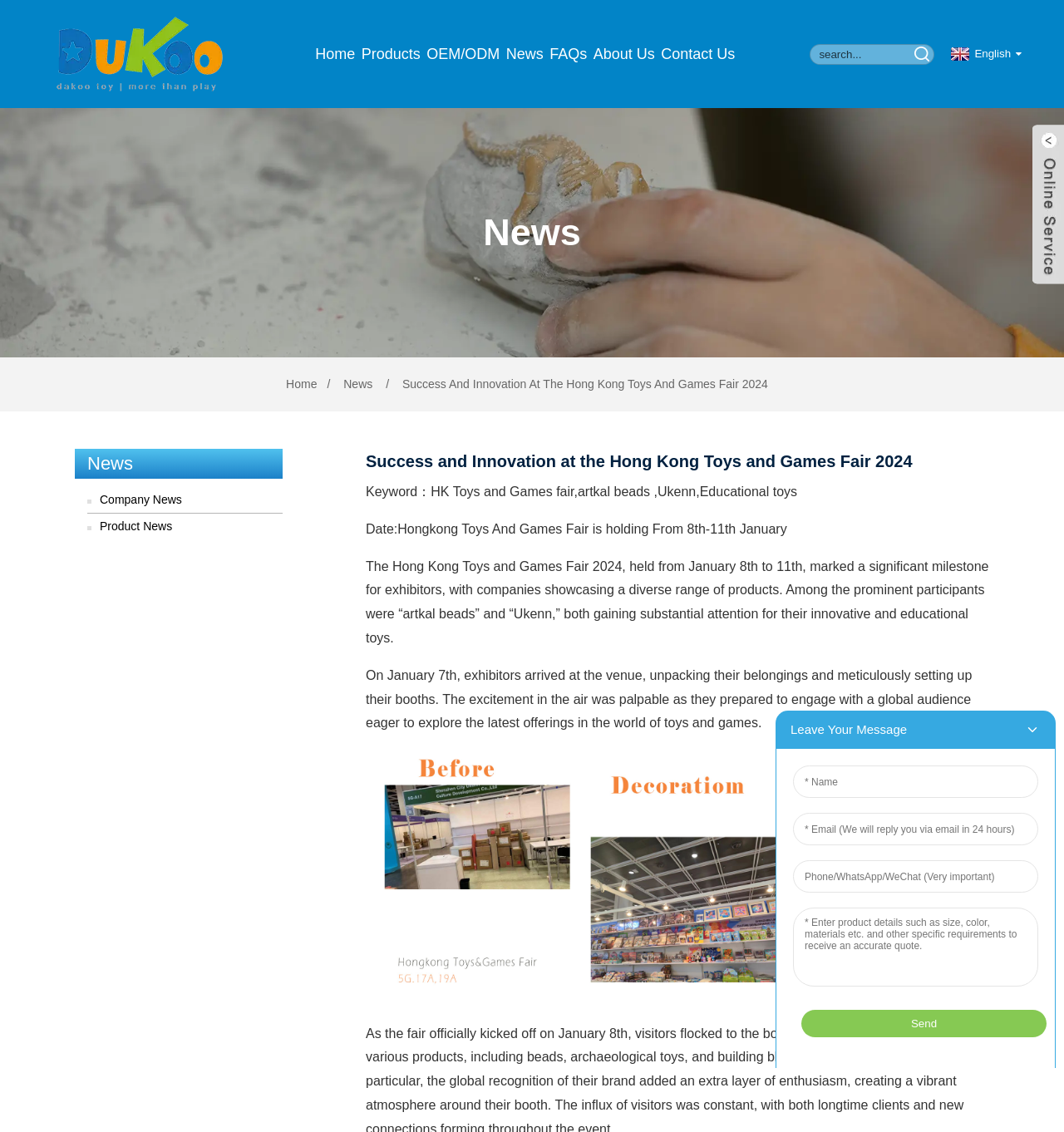Please specify the bounding box coordinates of the region to click in order to perform the following instruction: "search for something".

[0.762, 0.039, 0.856, 0.056]